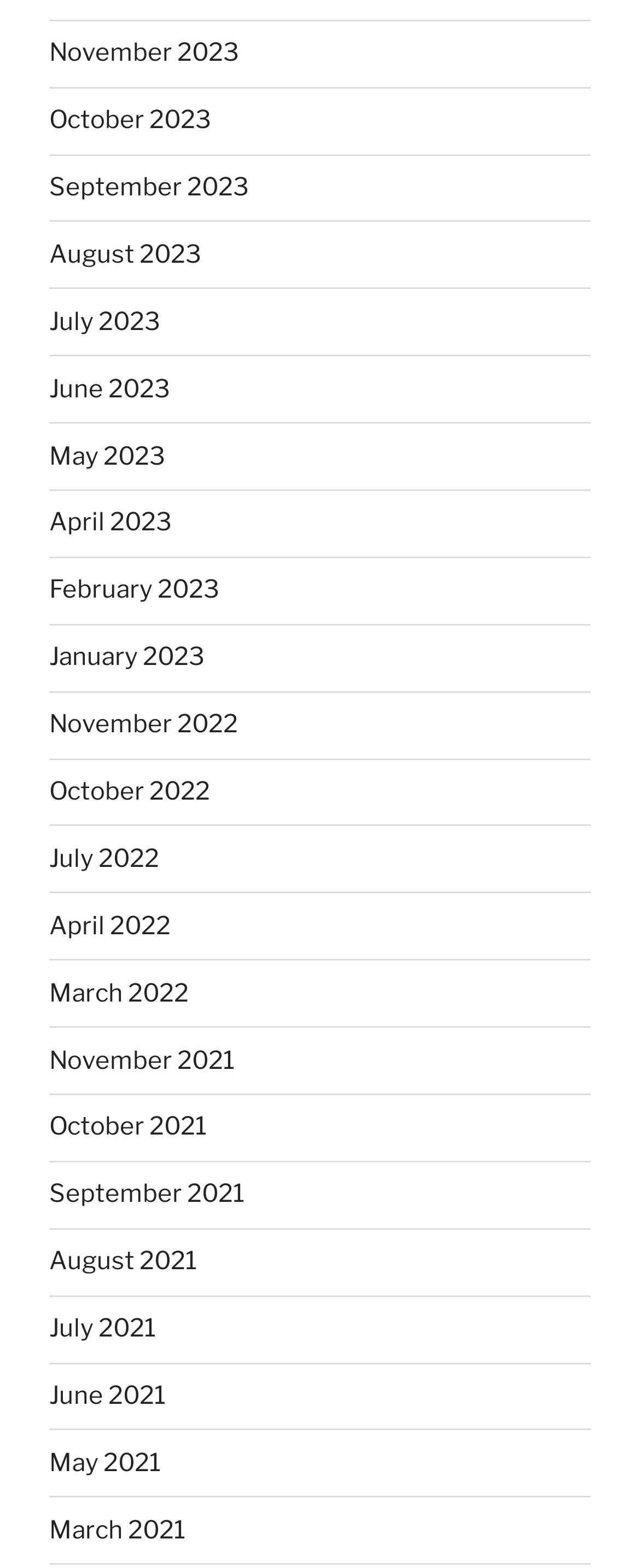Respond to the question below with a single word or phrase:
How many links are there in total?

24